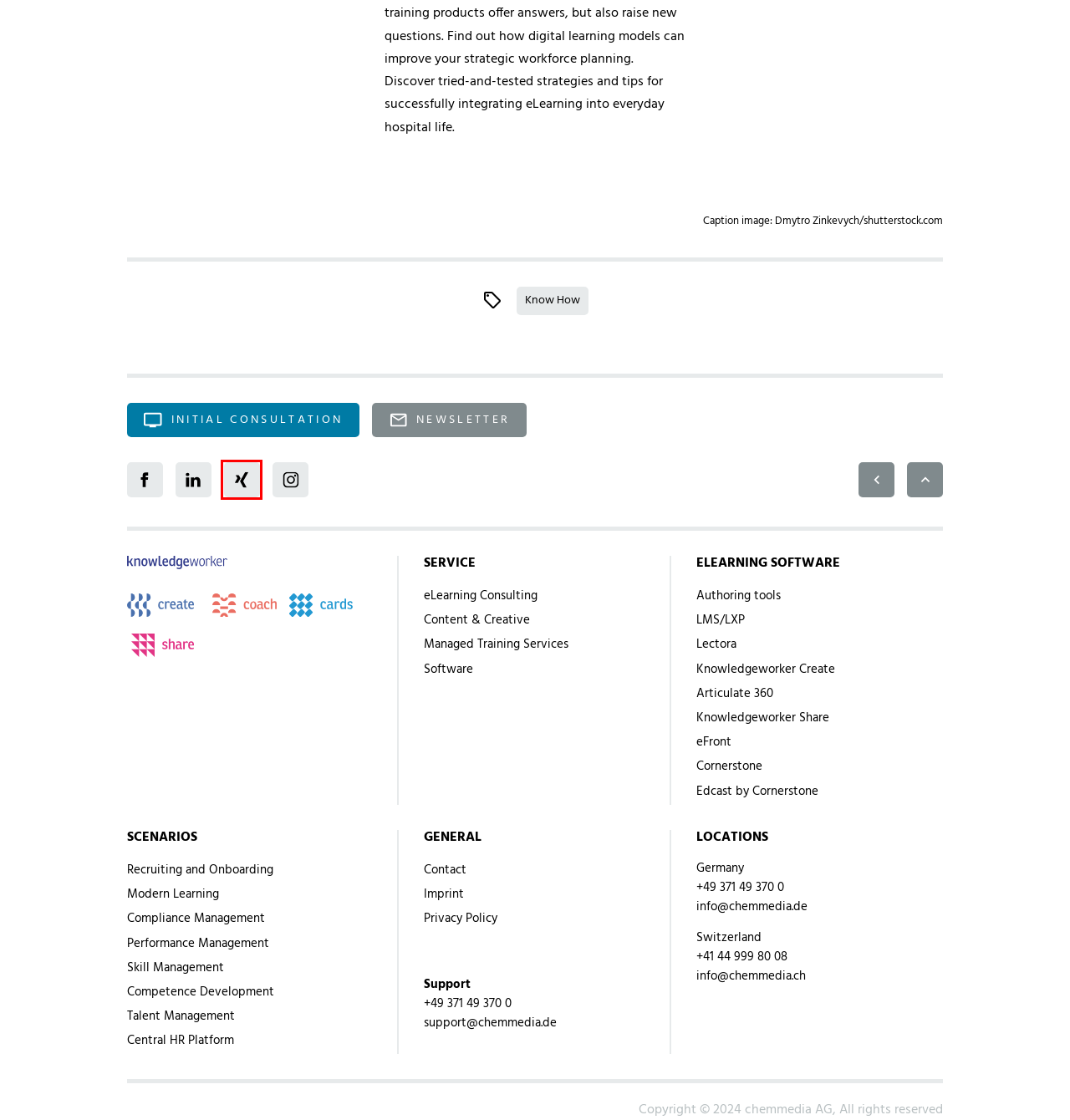You have a screenshot of a webpage with a red rectangle bounding box around an element. Identify the best matching webpage description for the new page that appears after clicking the element in the bounding box. The descriptions are:
A. chemmedia AG: Informationen und Neuigkeiten | XING
B. Authoring tool with AI: Knowledgeworker Create
C. Usercentrics Consent Management Platform for Web
D. The Expert eLearning Blog
E. Digital flashcard app for companies
F. Knowledgeworker Coach: Tool for Interactive Learning
G. Imprint: chemmedia AG - E-Learning Specialist
H. Knowledgeworker Share: The learning platform for companies

A